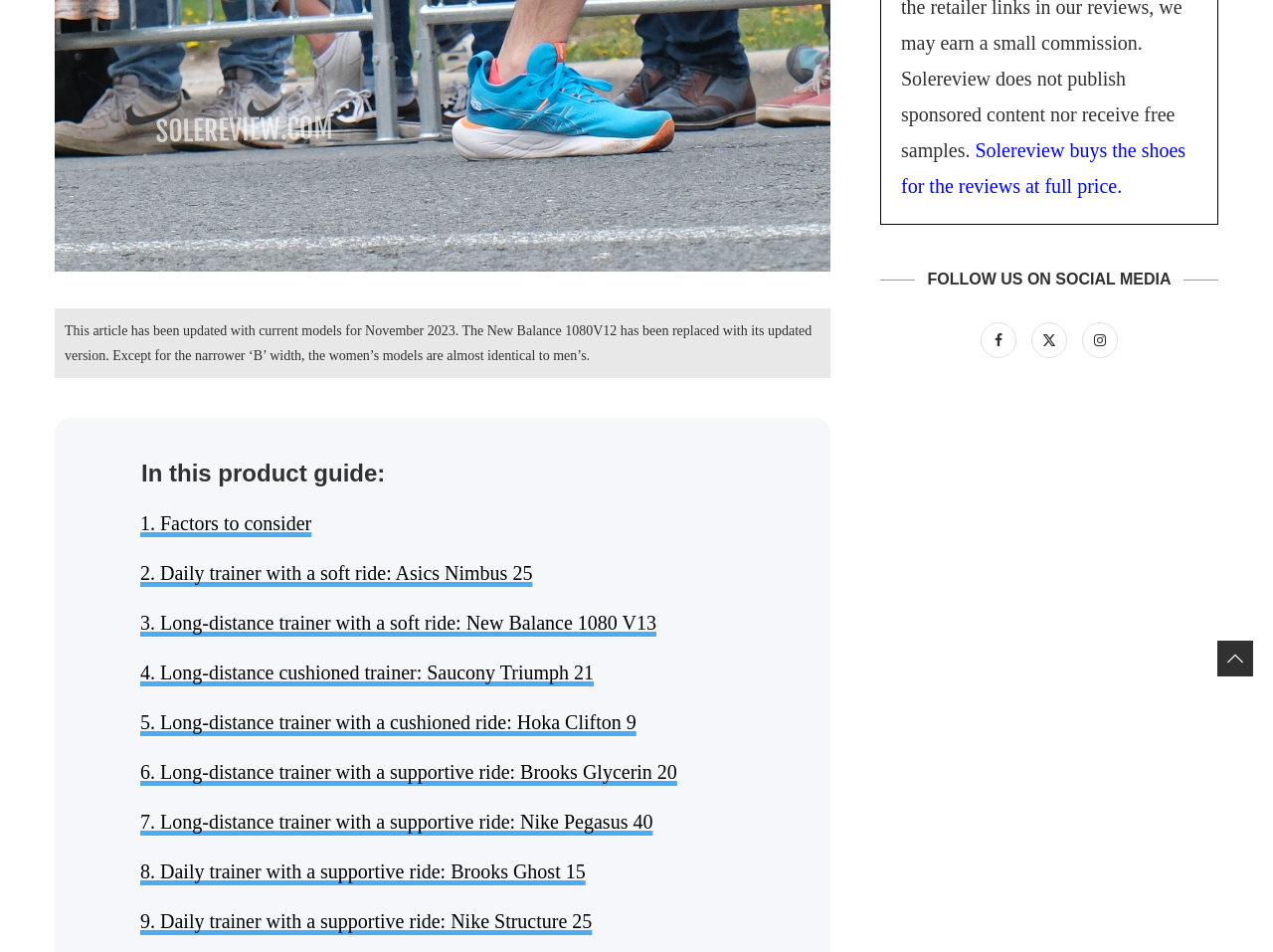Please provide the bounding box coordinates in the format (top-left x, top-left y, bottom-right x, bottom-right y). Remember, all values are floating point numbers between 0 and 1. What is the bounding box coordinate of the region described as: Instagram

[0.846, 0.343, 0.882, 0.366]